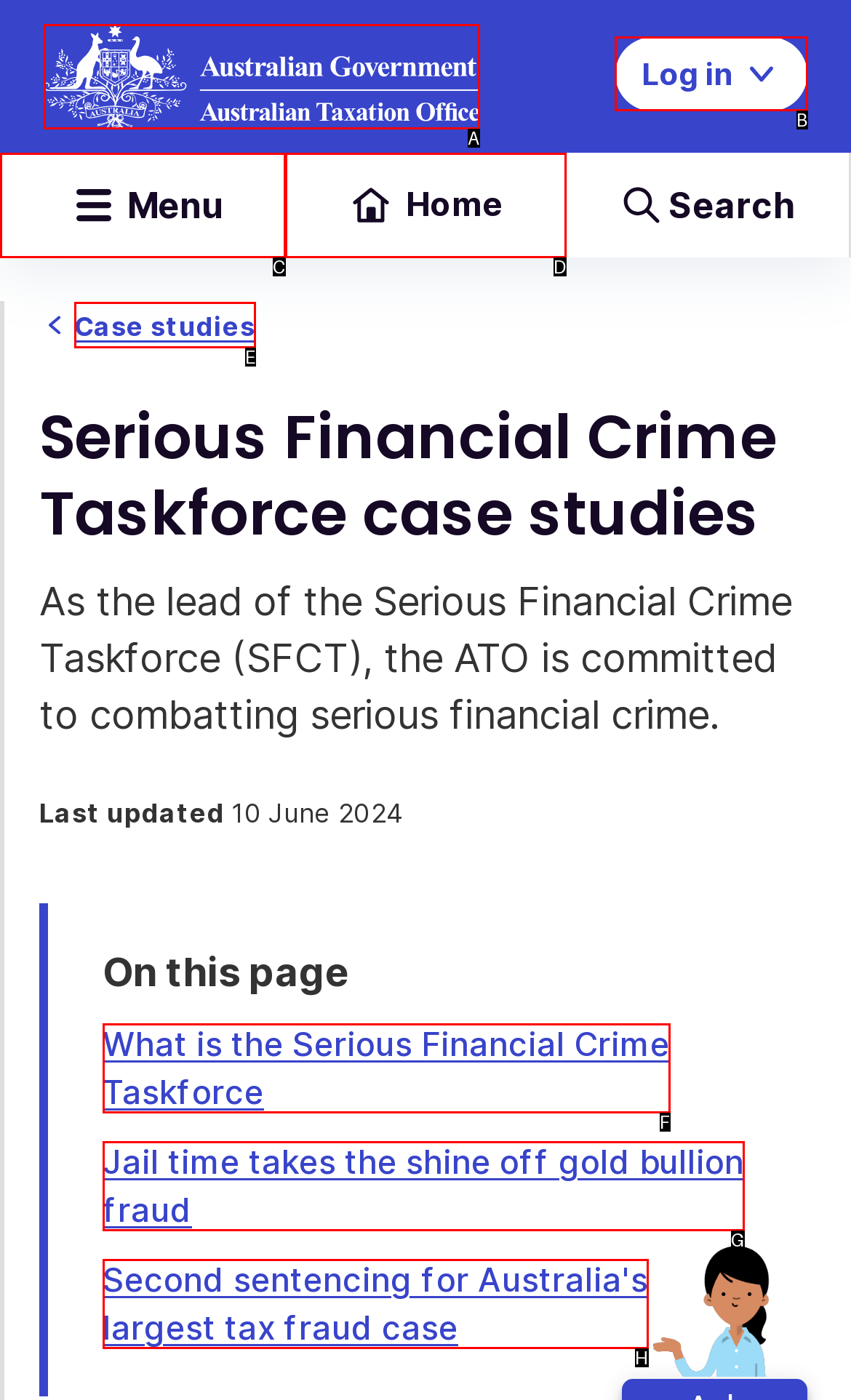Determine the HTML element to click for the instruction: Log in.
Answer with the letter corresponding to the correct choice from the provided options.

B